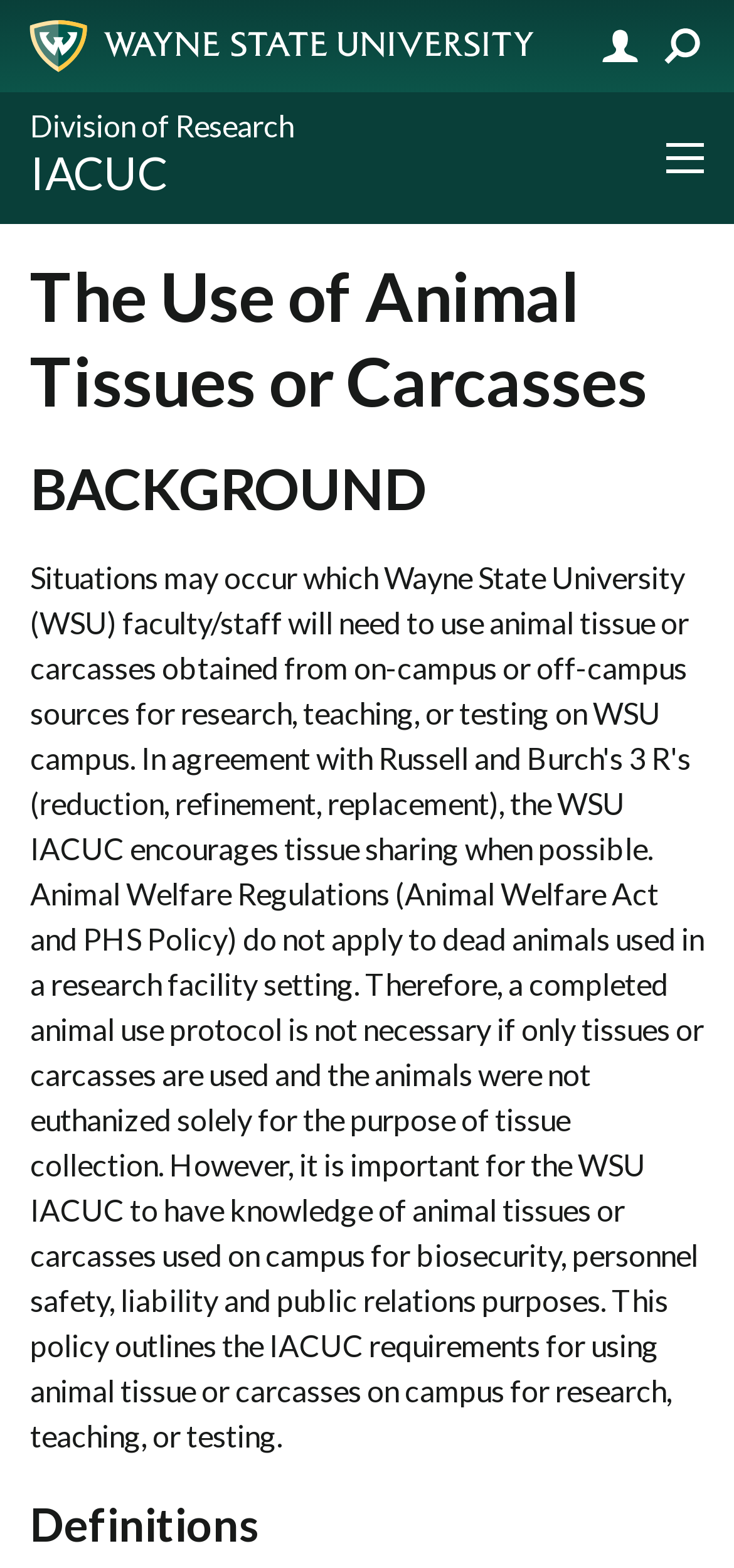What is the title of the current page?
Use the image to answer the question with a single word or phrase.

The Use of Animal Tissues or Carcasses